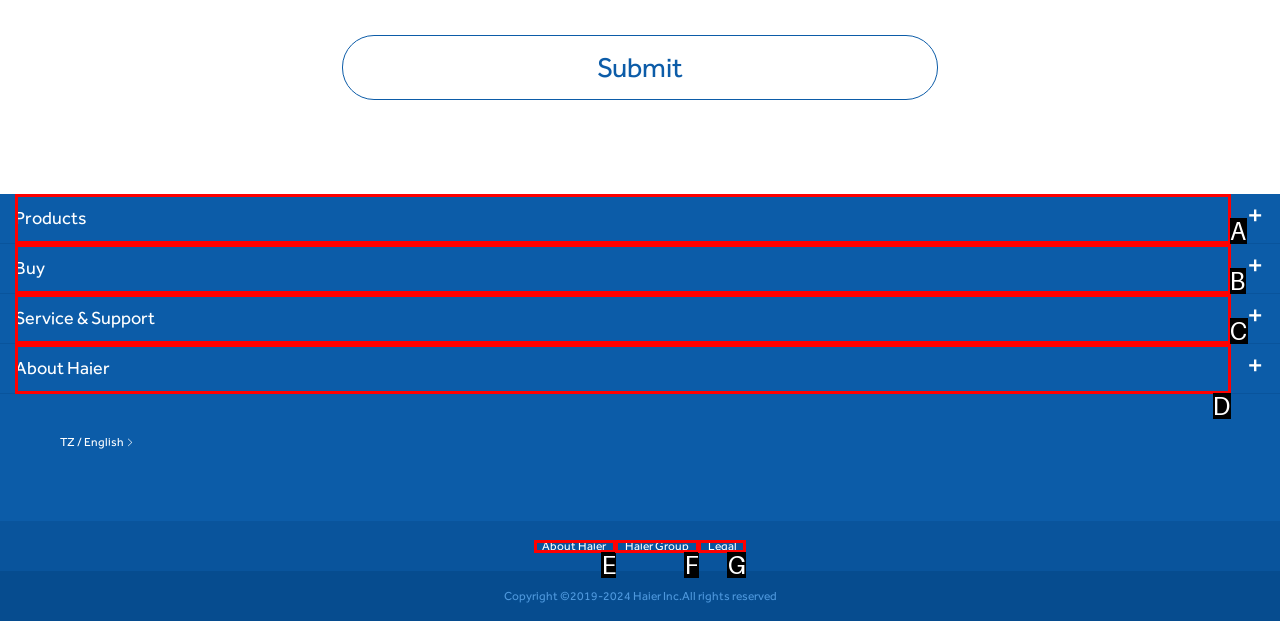Match the following description to the correct HTML element: Legal Indicate your choice by providing the letter.

G